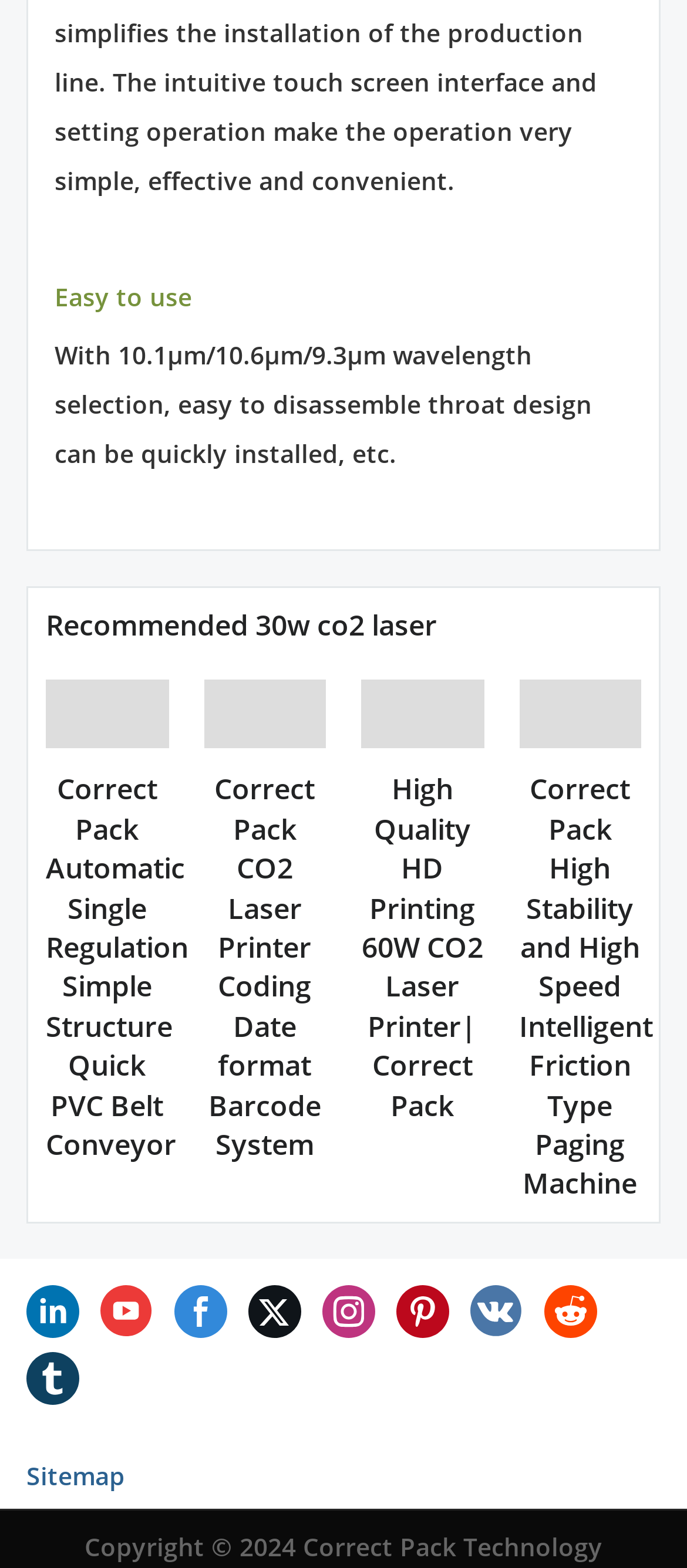Specify the bounding box coordinates of the region I need to click to perform the following instruction: "Go to the 'Sitemap' page". The coordinates must be four float numbers in the range of 0 to 1, i.e., [left, top, right, bottom].

[0.038, 0.929, 0.182, 0.95]